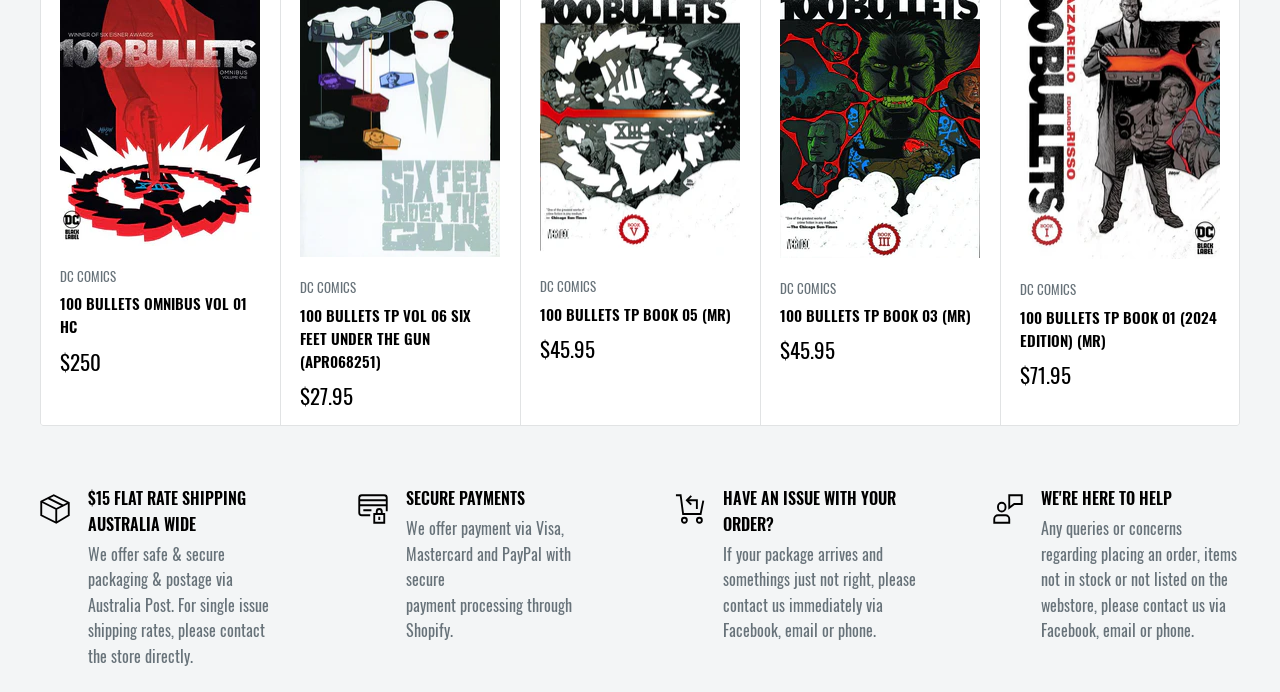Please identify the bounding box coordinates of where to click in order to follow the instruction: "Click on the 'Next' button".

[0.955, 0.234, 0.982, 0.284]